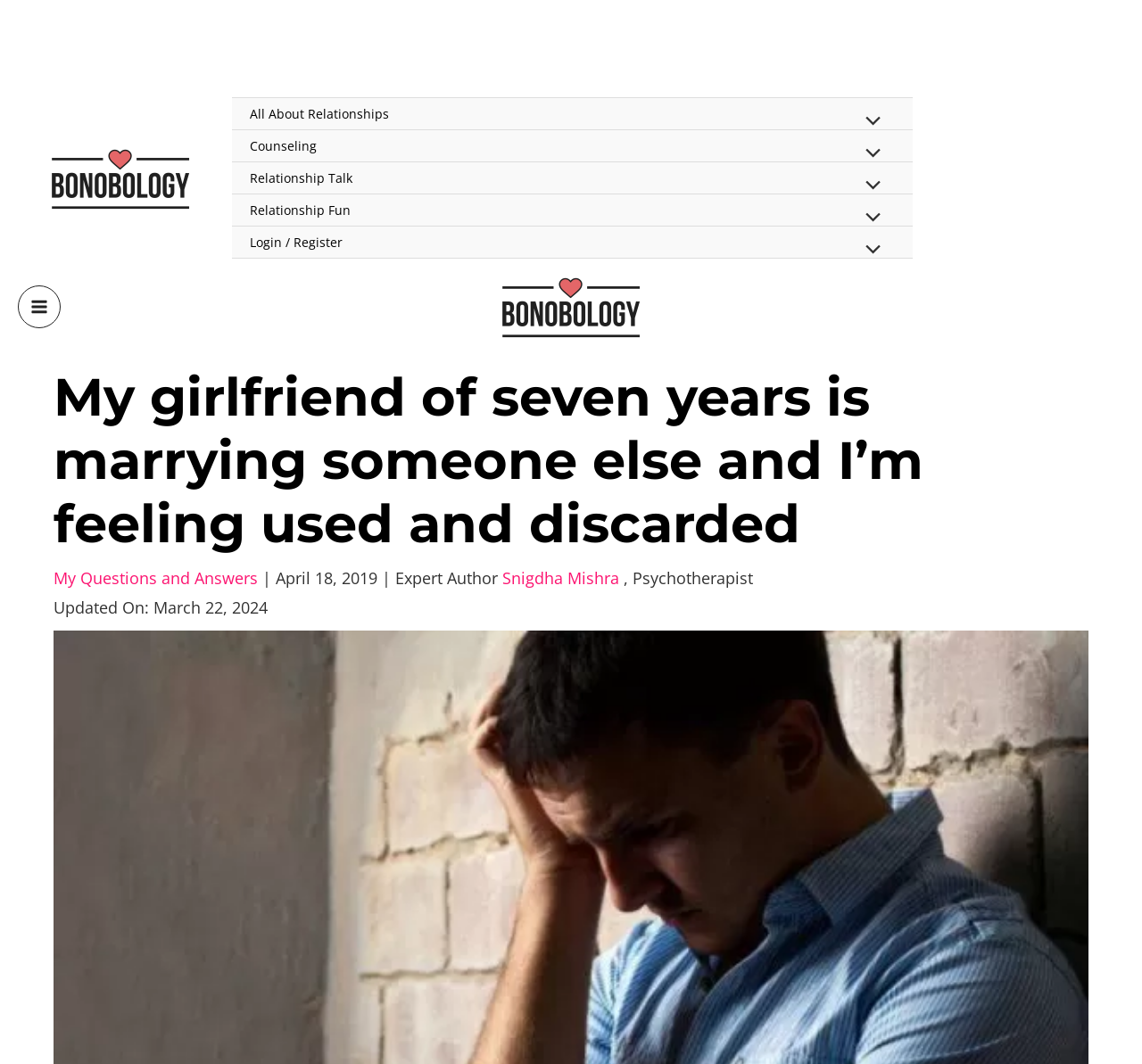Determine the bounding box coordinates of the target area to click to execute the following instruction: "Click on the 'Relationship Talk' link."

[0.203, 0.153, 0.799, 0.183]